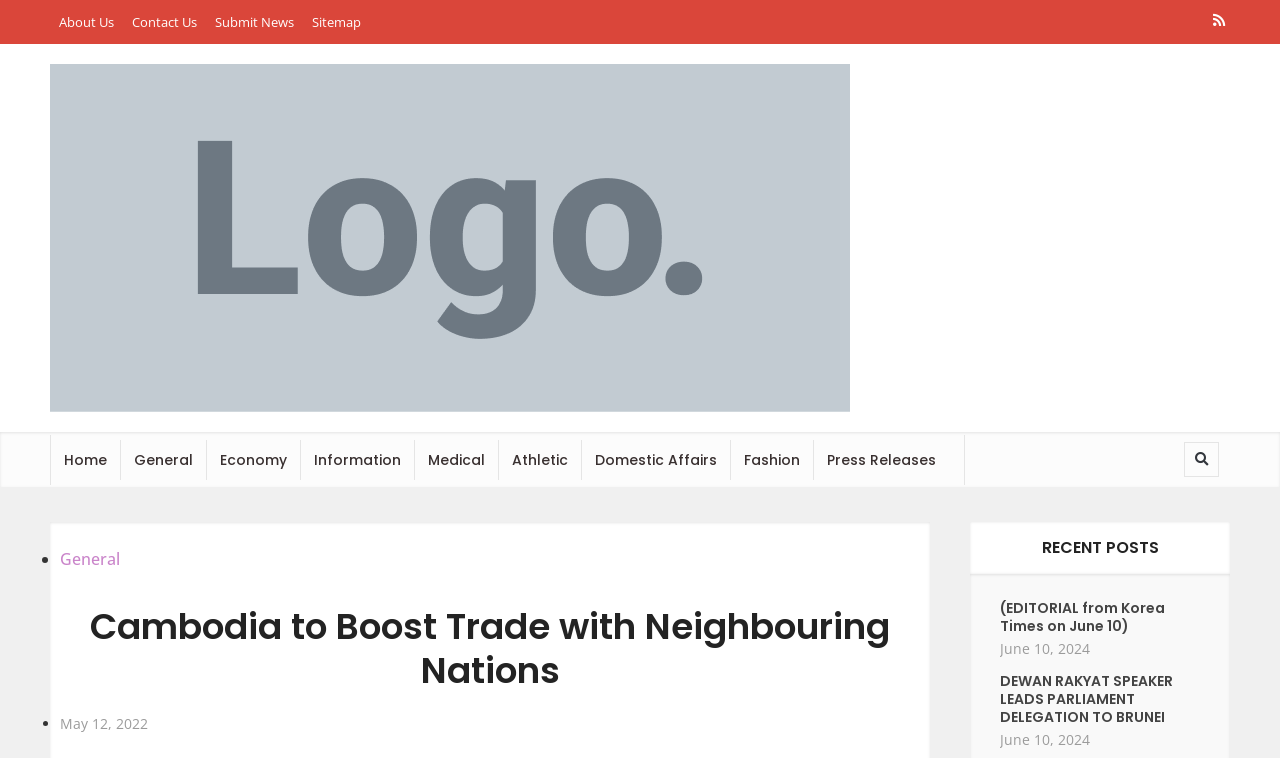What is the purpose of the search bar?
Refer to the screenshot and respond with a concise word or phrase.

To search for news articles